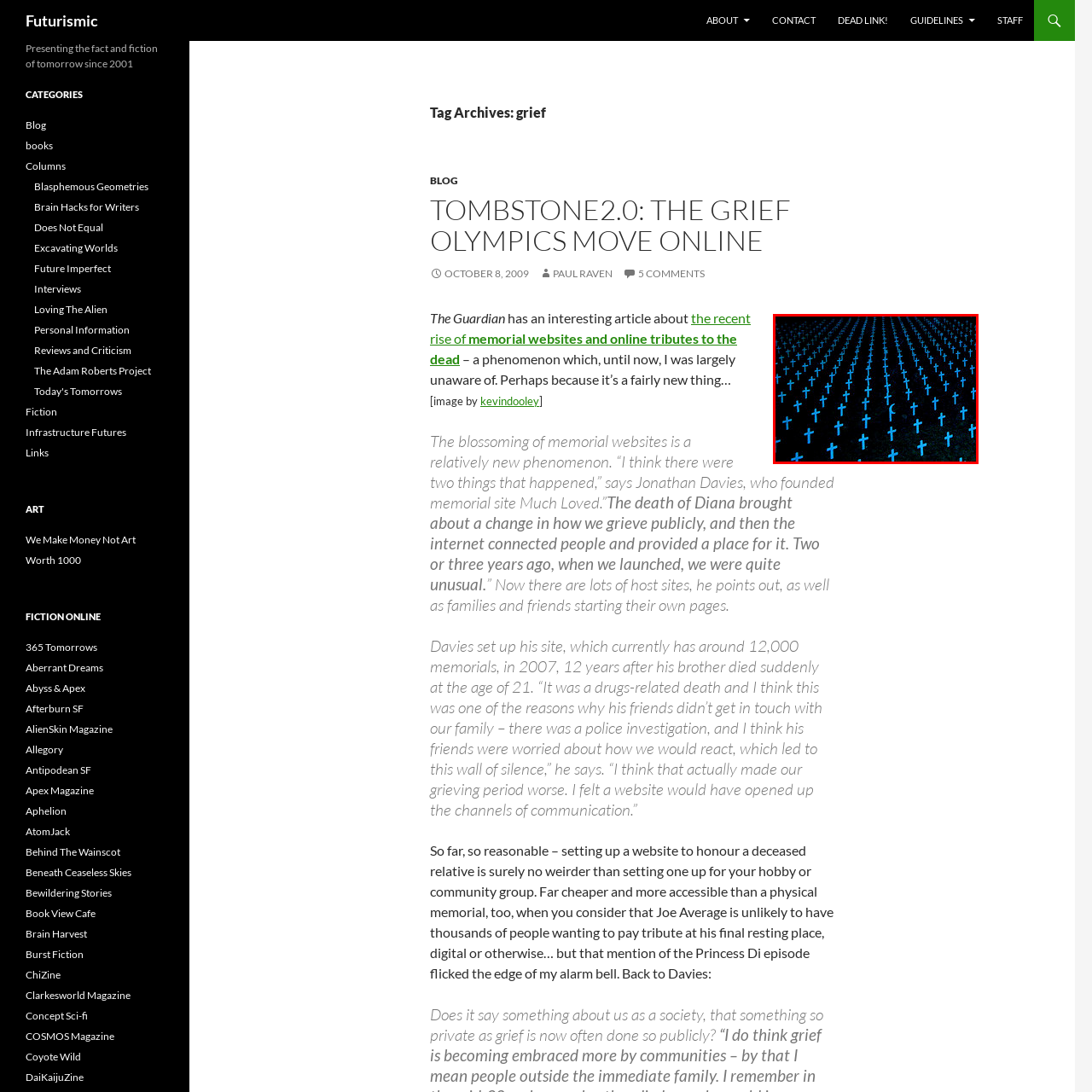Create a detailed narrative describing the image bounded by the red box.

The image depicts a haunting scene of a cemetery filled with rows of white crosses, suggesting a somber tribute to the deceased. The crosses, stark against the dark background, create a visually striking pattern that conveys both loss and remembrance. This imagery evokes themes of grief and memorialization, aligning with the article's exploration of online tributes and the evolving nature of commemorating the departed. The photo is titled "remembering the dead," emphasizing the contemporary phenomenon of creating memorial spaces, both physical and digital, as a way to honor loved ones who have passed away.